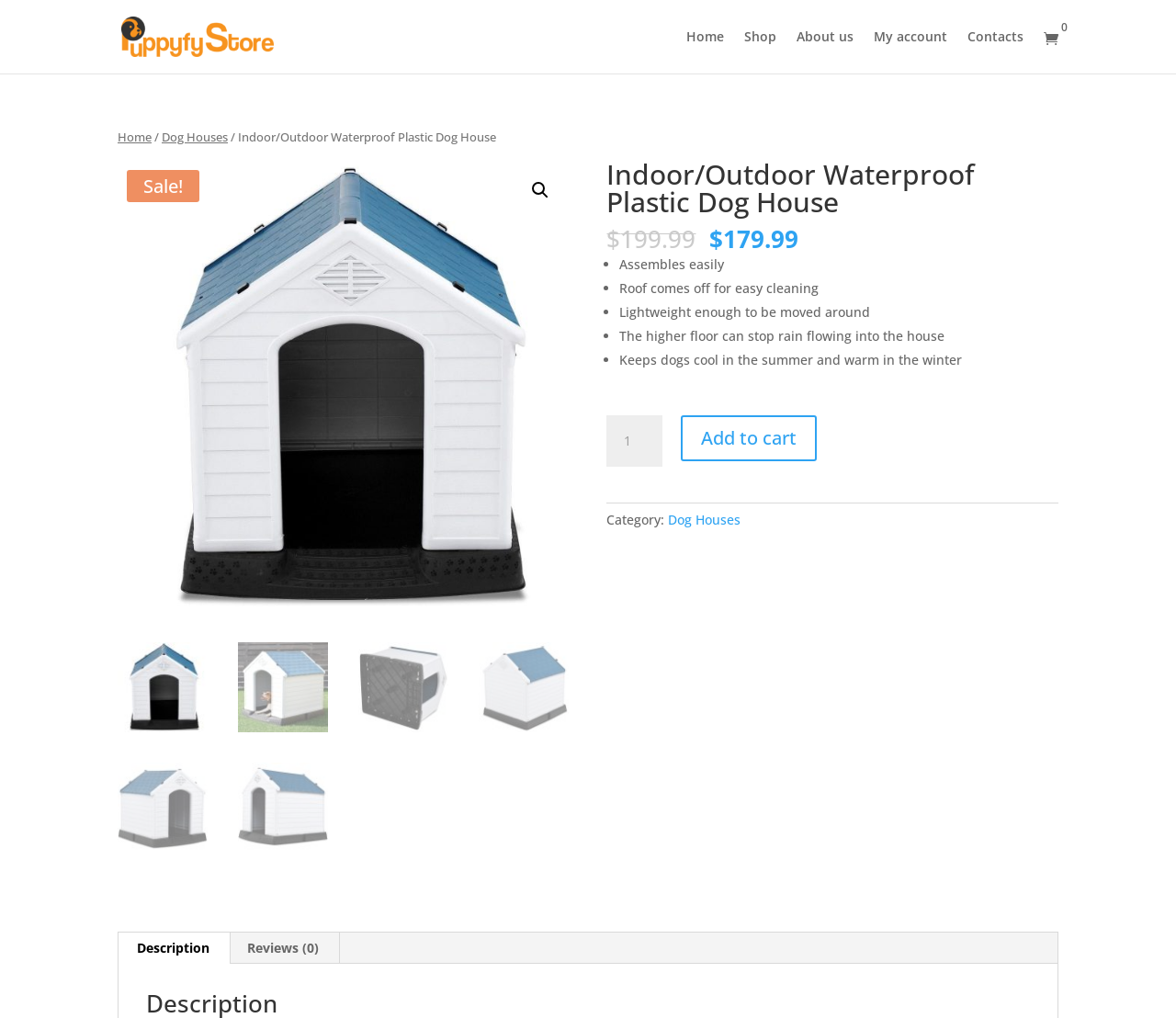What is the purpose of the higher floor in the dog house? Using the information from the screenshot, answer with a single word or phrase.

Stop rain flowing into the house